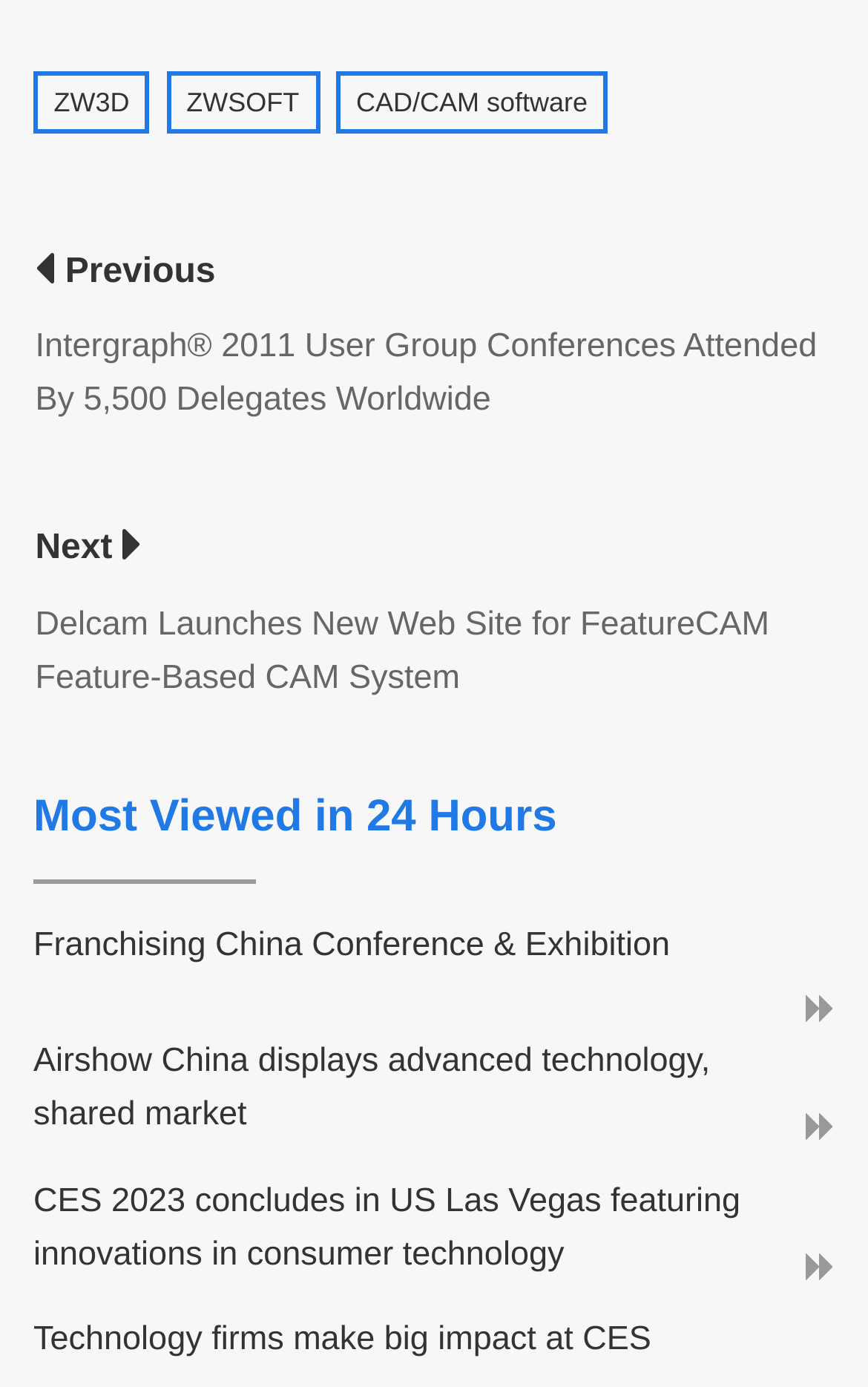Please locate the bounding box coordinates of the element that should be clicked to complete the given instruction: "Read about Franchising China Conference & Exhibition".

[0.038, 0.662, 0.915, 0.701]